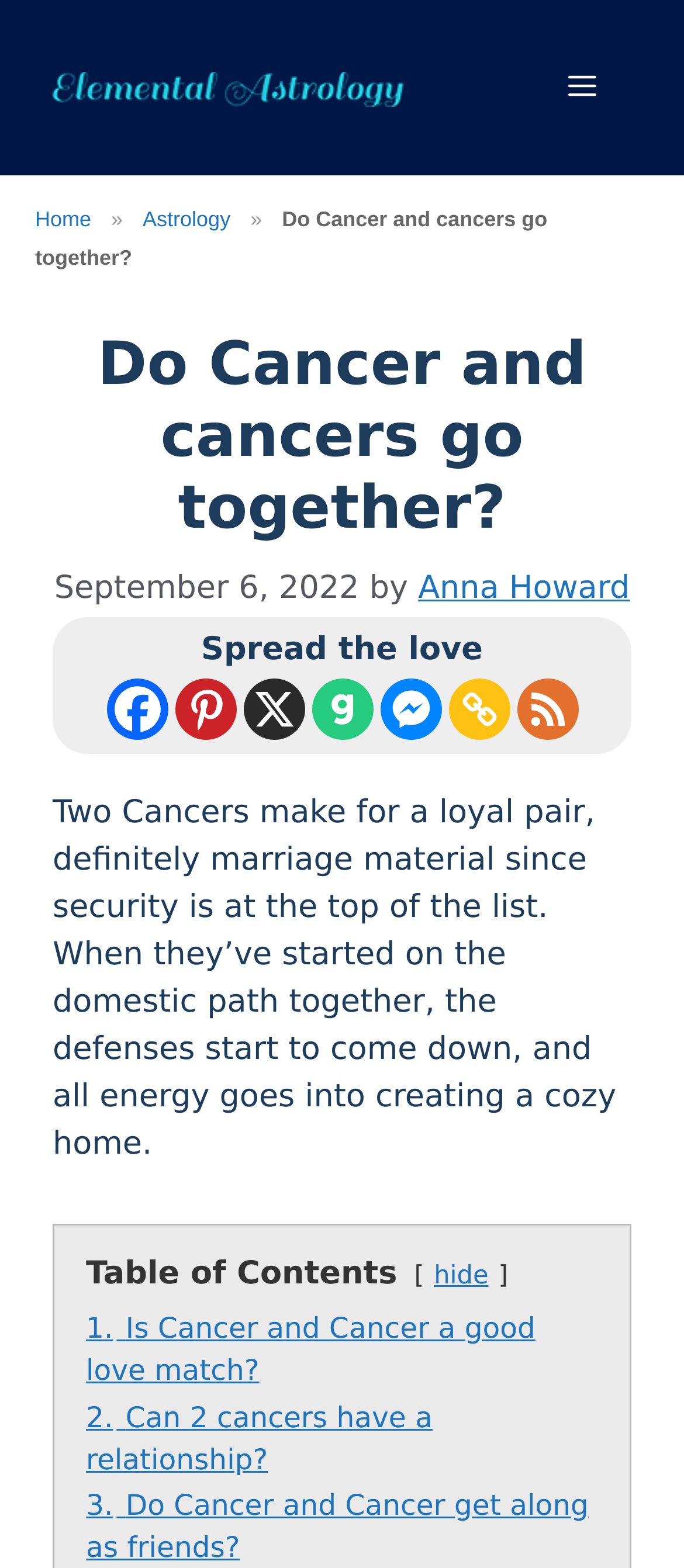What is the category of the article? Look at the image and give a one-word or short phrase answer.

Astrology